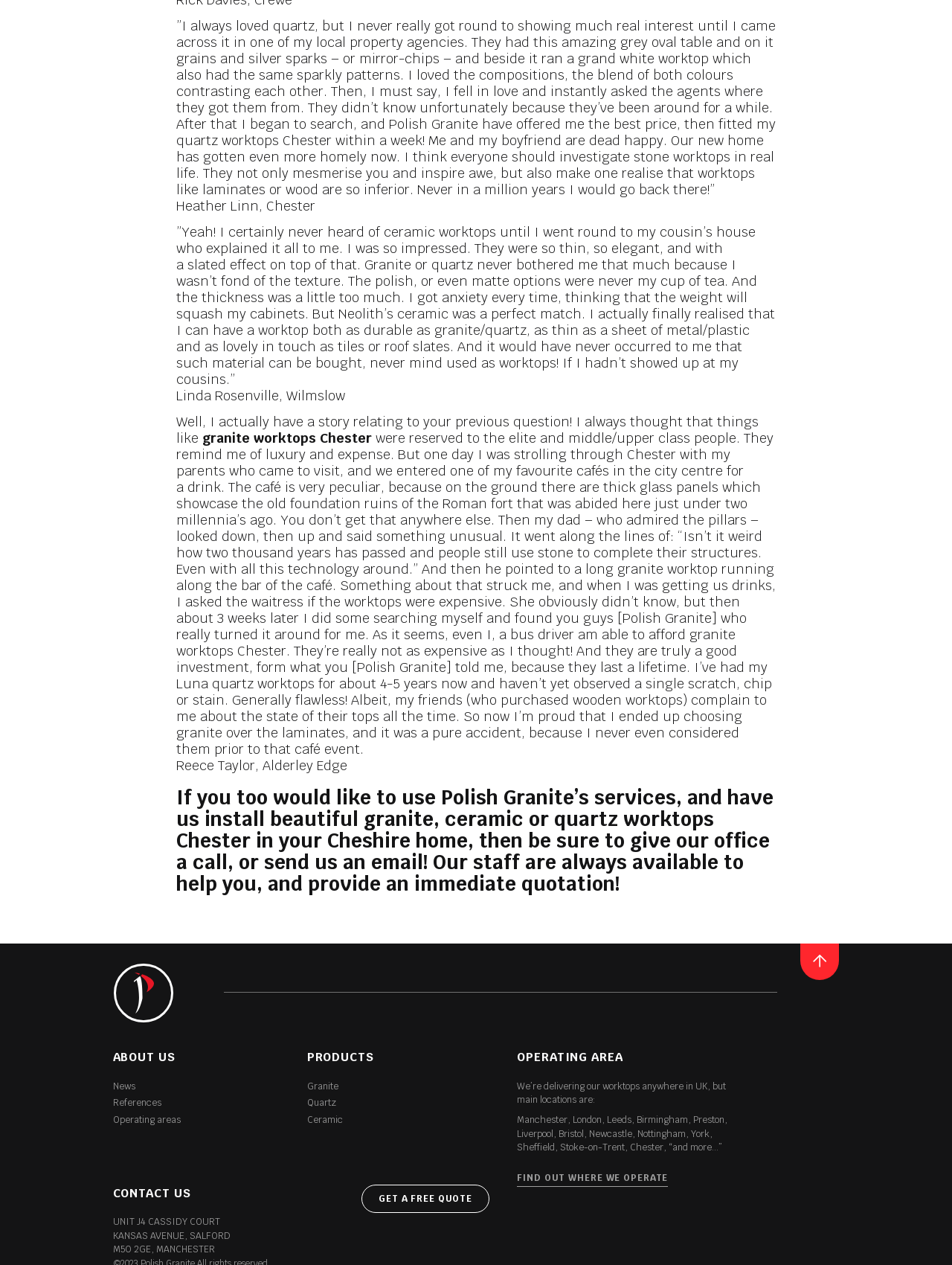Determine the bounding box coordinates of the clickable area required to perform the following instruction: "Find out where they operate". The coordinates should be represented as four float numbers between 0 and 1: [left, top, right, bottom].

[0.543, 0.926, 0.702, 0.937]